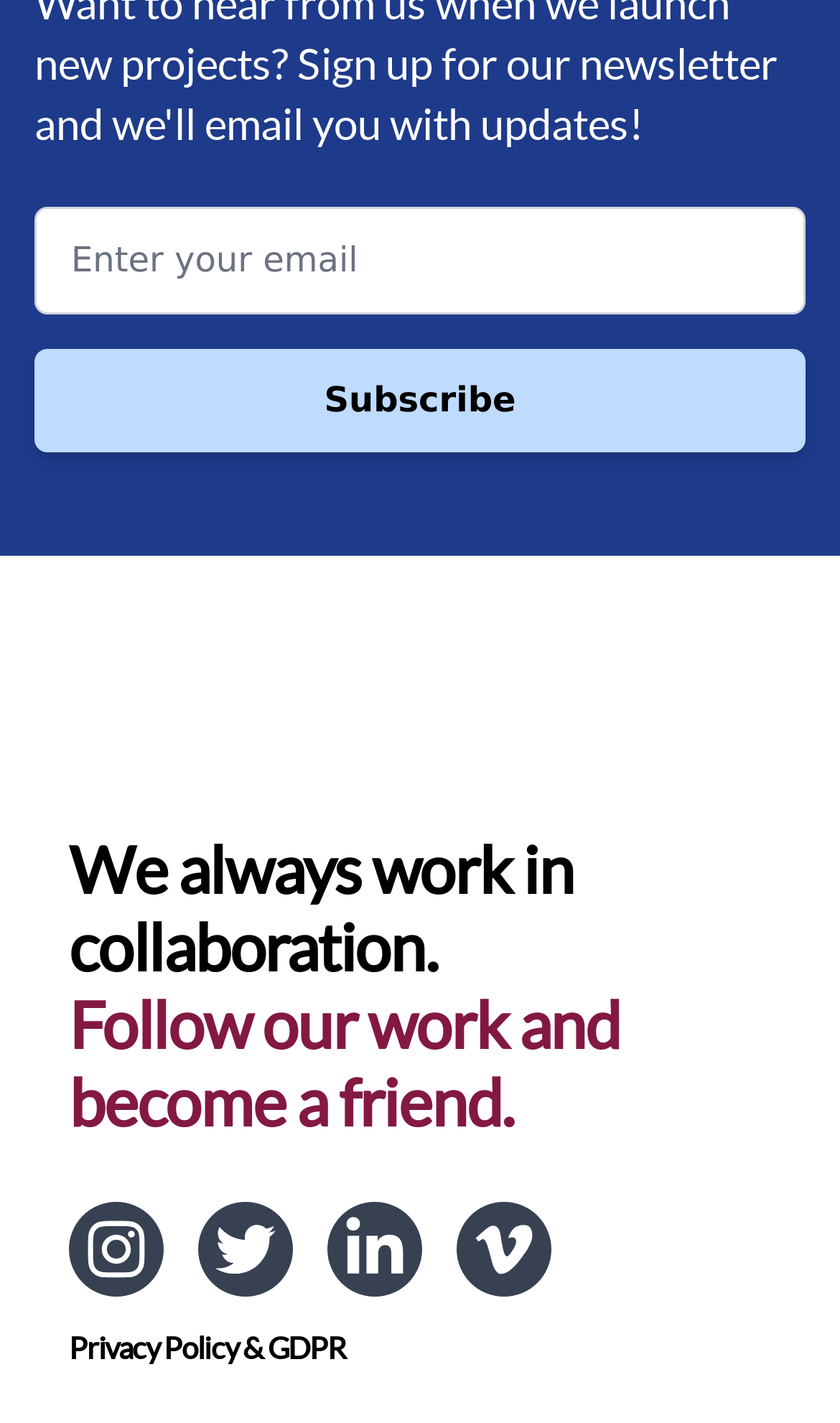Utilize the details in the image to give a detailed response to the question: What is the topic of the privacy link?

The link is labeled 'Privacy Policy & GDPR', indicating that it leads to a page that outlines the website's privacy policy and compliance with the General Data Protection Regulation (GDPR).